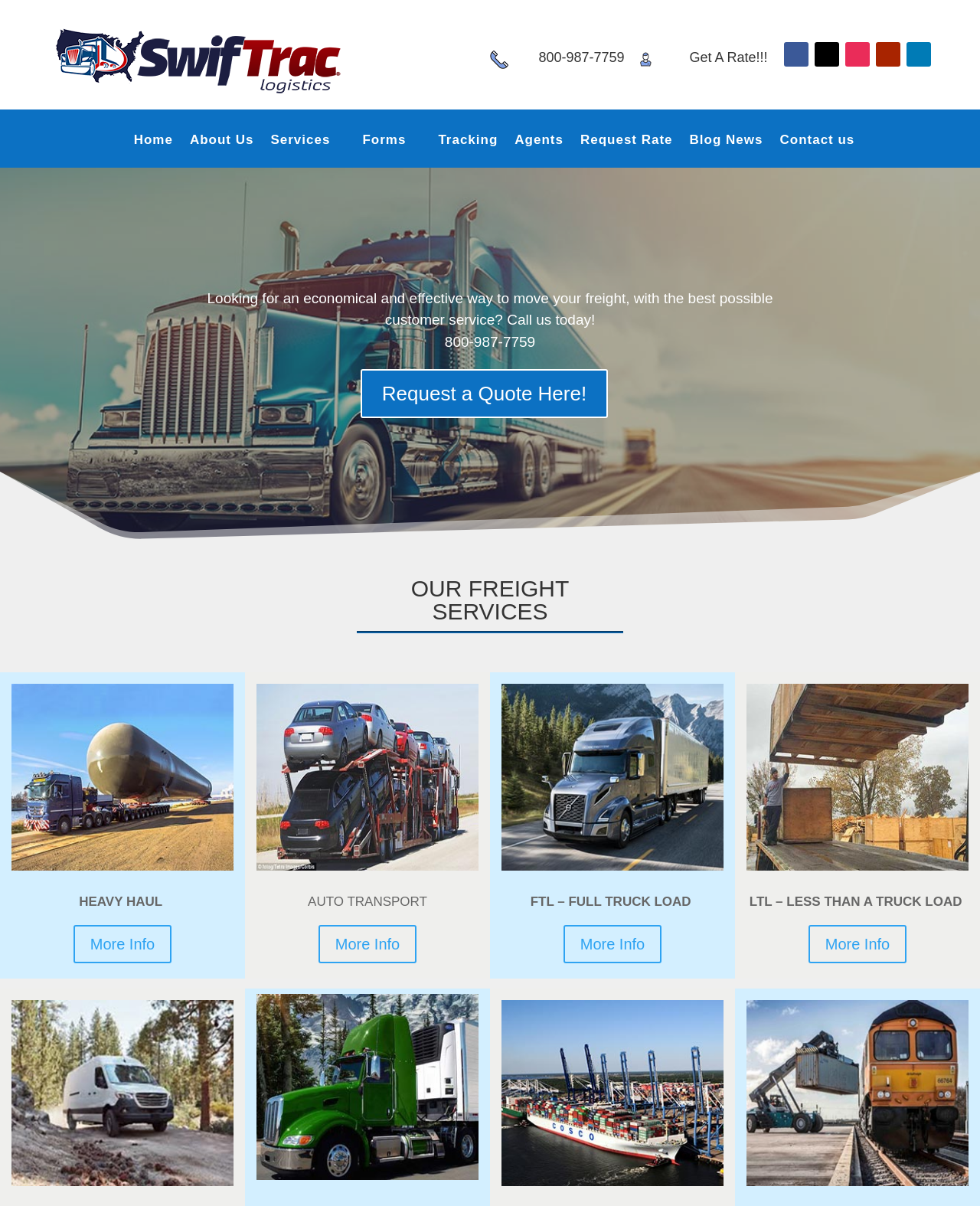What is the phone number to call for logistics services?
Provide a one-word or short-phrase answer based on the image.

800-987-7759